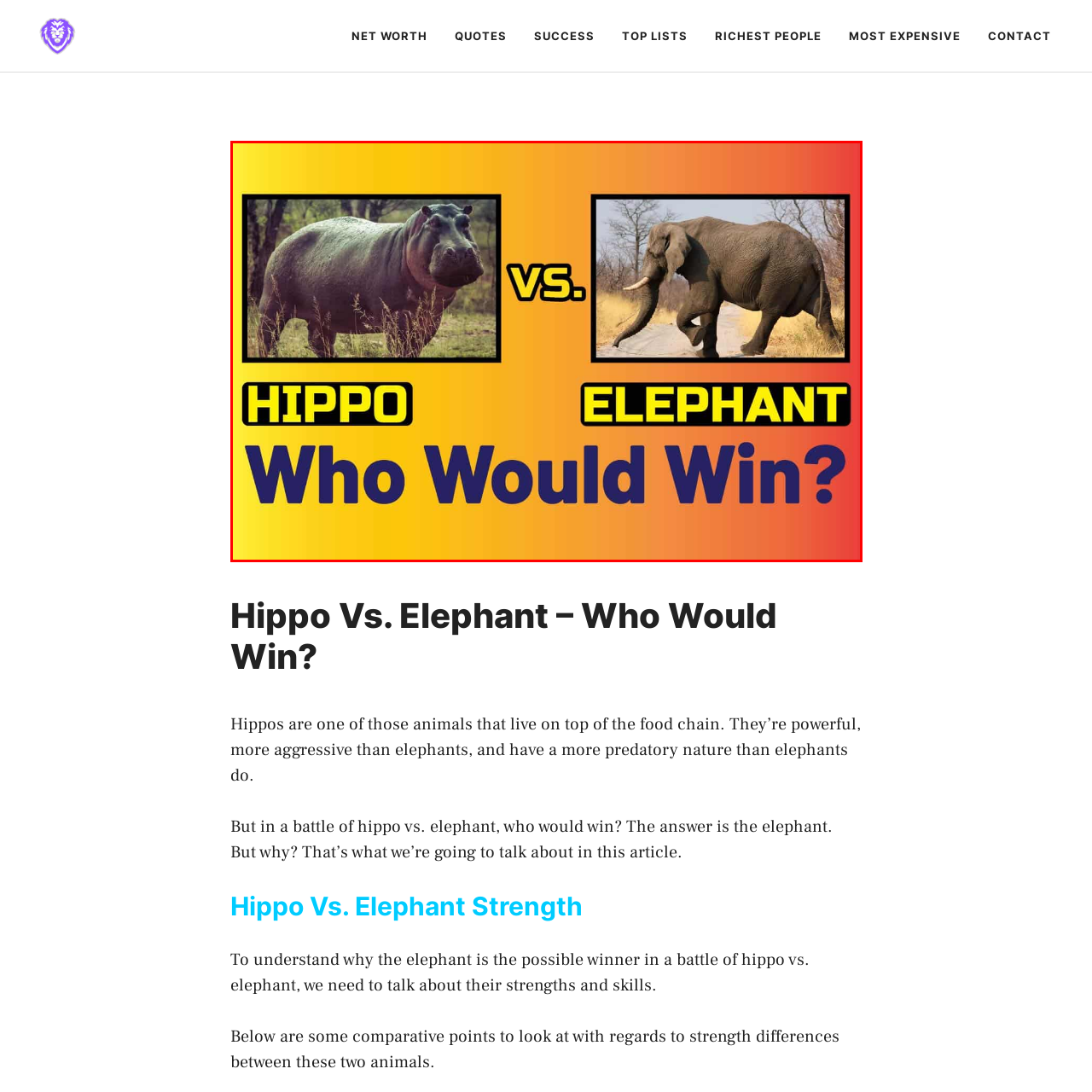What is the main theme of the accompanying article?
Look at the image contained within the red bounding box and provide a detailed answer based on the visual details you can infer from it.

The image is vividly encapsulating the intriguing topic of animal strength and dominance, which is the main theme of the accompanying article, encouraging readers to delve deeper into the strengths and skills of both the hippopotamus and the elephant.